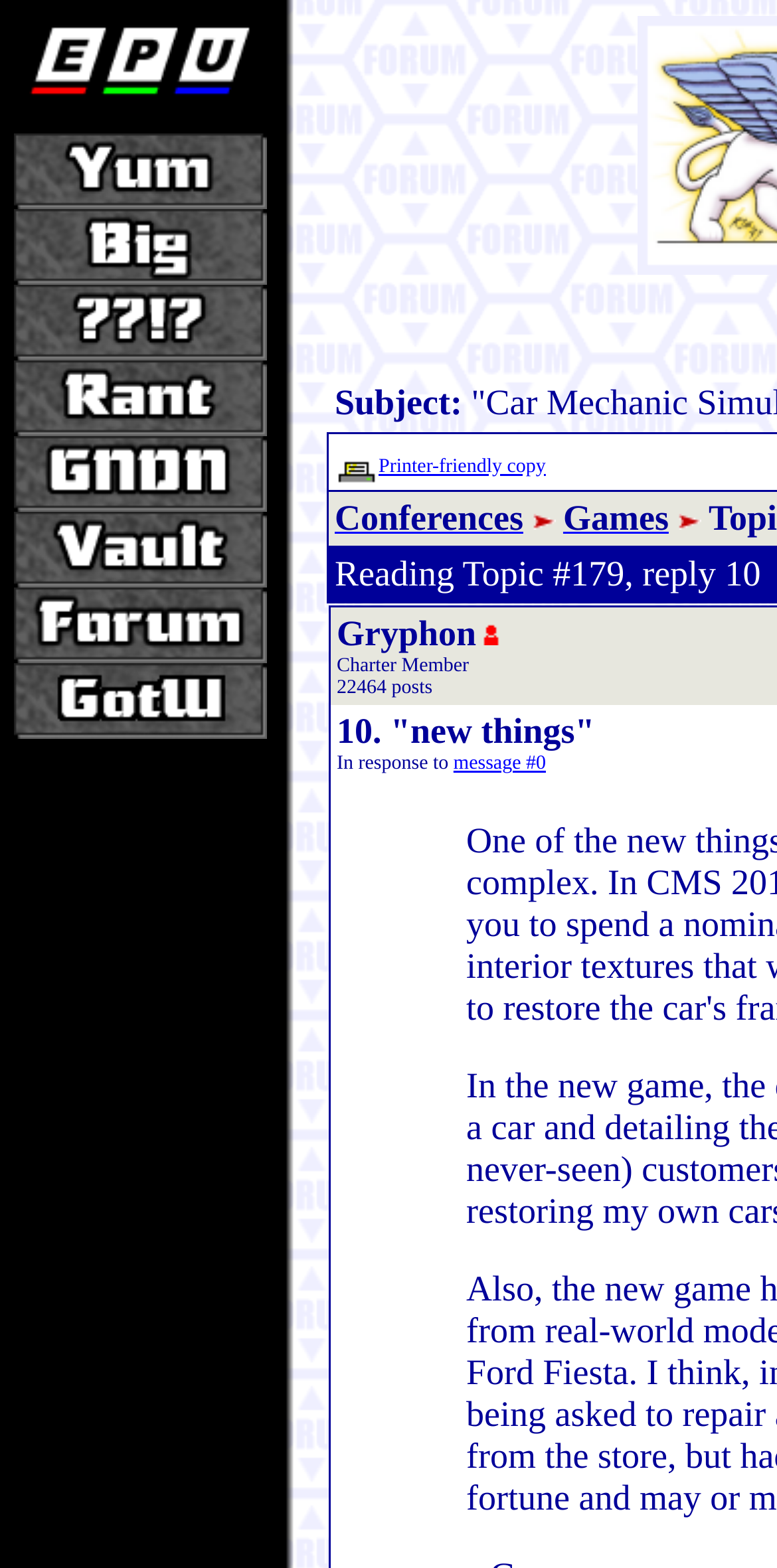Can you find the bounding box coordinates for the element that needs to be clicked to execute this instruction: "Click on EPU Foyer link"? The coordinates should be given as four float numbers between 0 and 1, i.e., [left, top, right, bottom].

[0.018, 0.048, 0.421, 0.07]